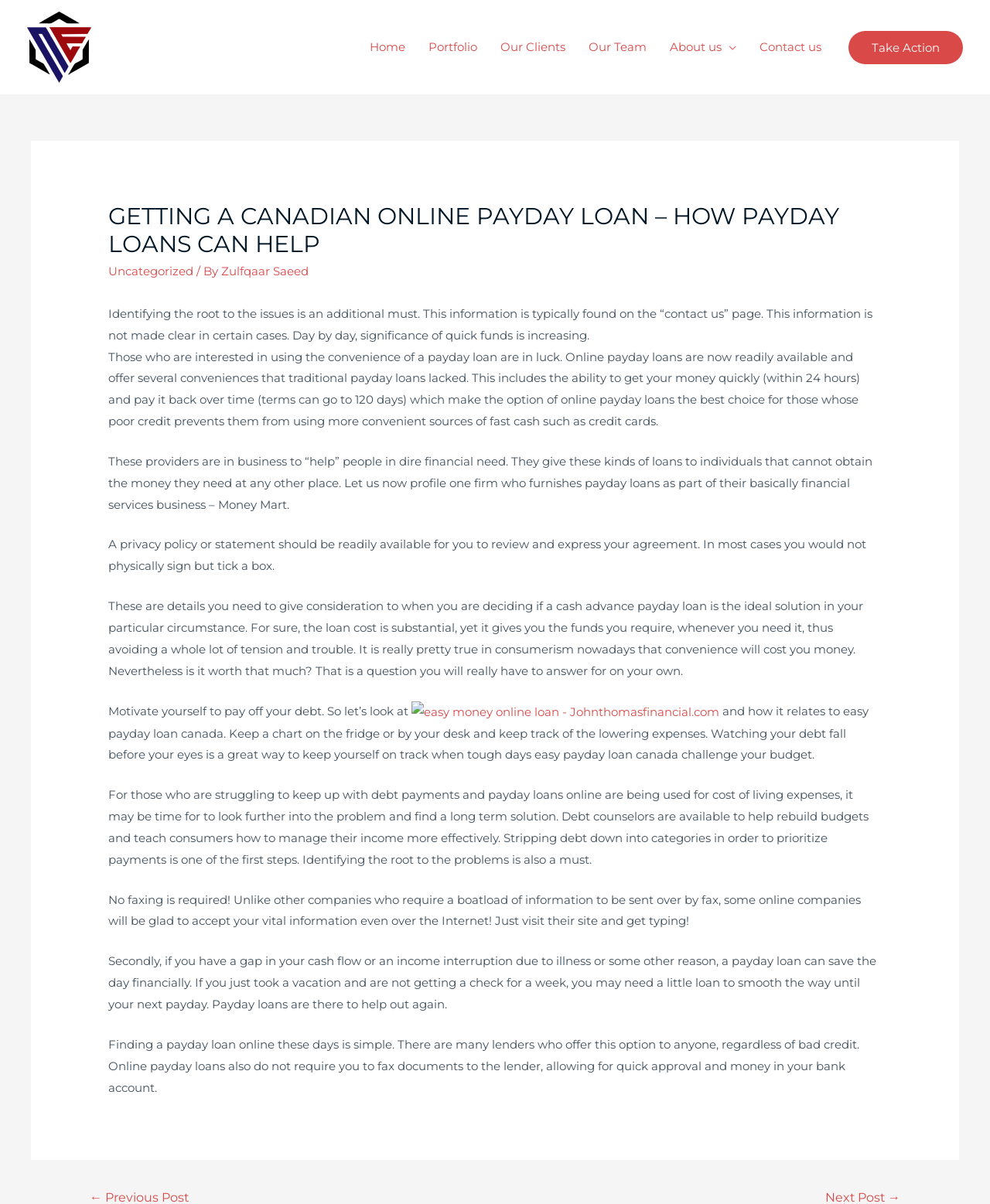From the element description: "Portfolio", extract the bounding box coordinates of the UI element. The coordinates should be expressed as four float numbers between 0 and 1, in the order [left, top, right, bottom].

[0.421, 0.017, 0.494, 0.062]